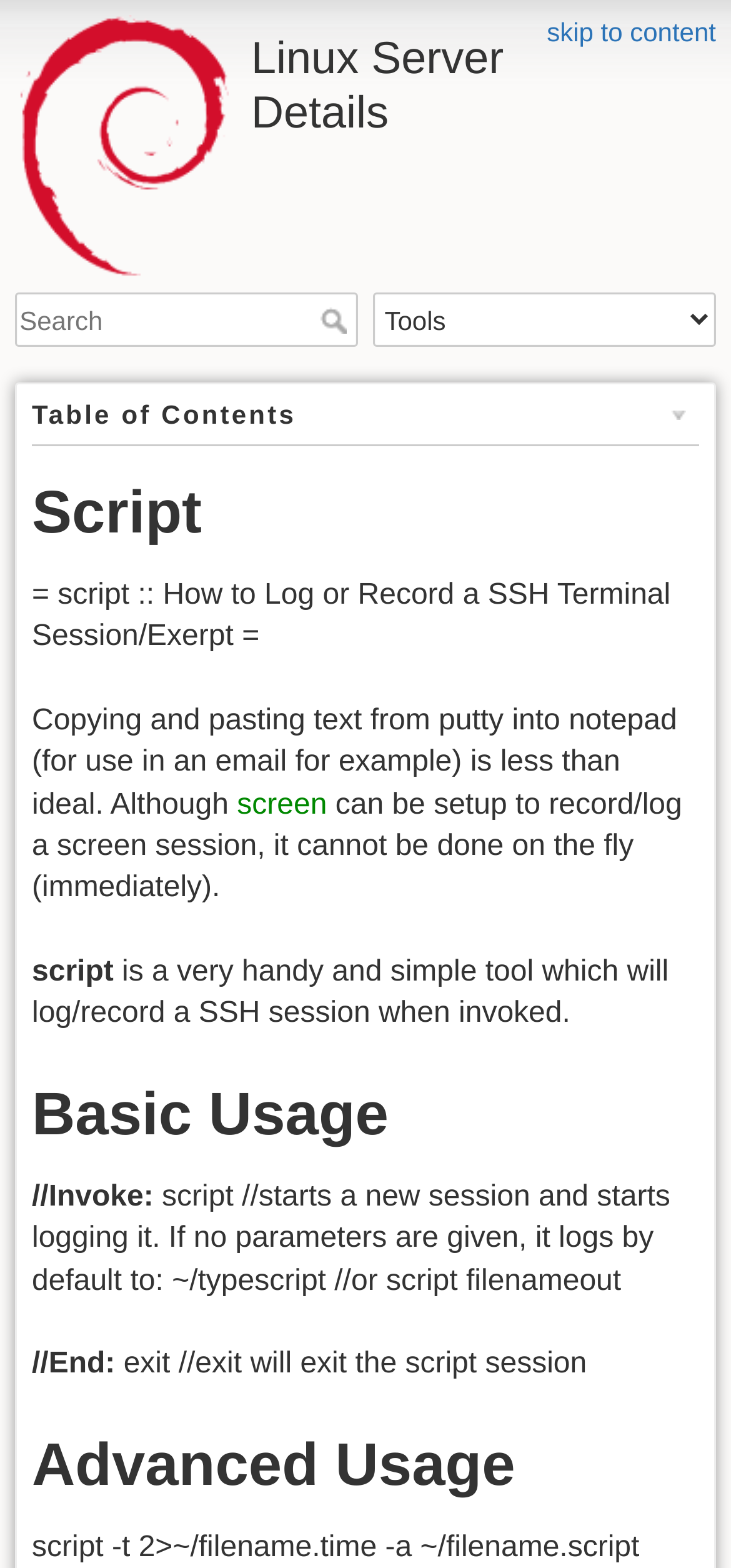Analyze the image and deliver a detailed answer to the question: What is the default location for log files?

According to the webpage, if no parameters are given when invoking the 'script' tool, it logs by default to ~/typescript. This is mentioned in the 'Basic Usage' section.